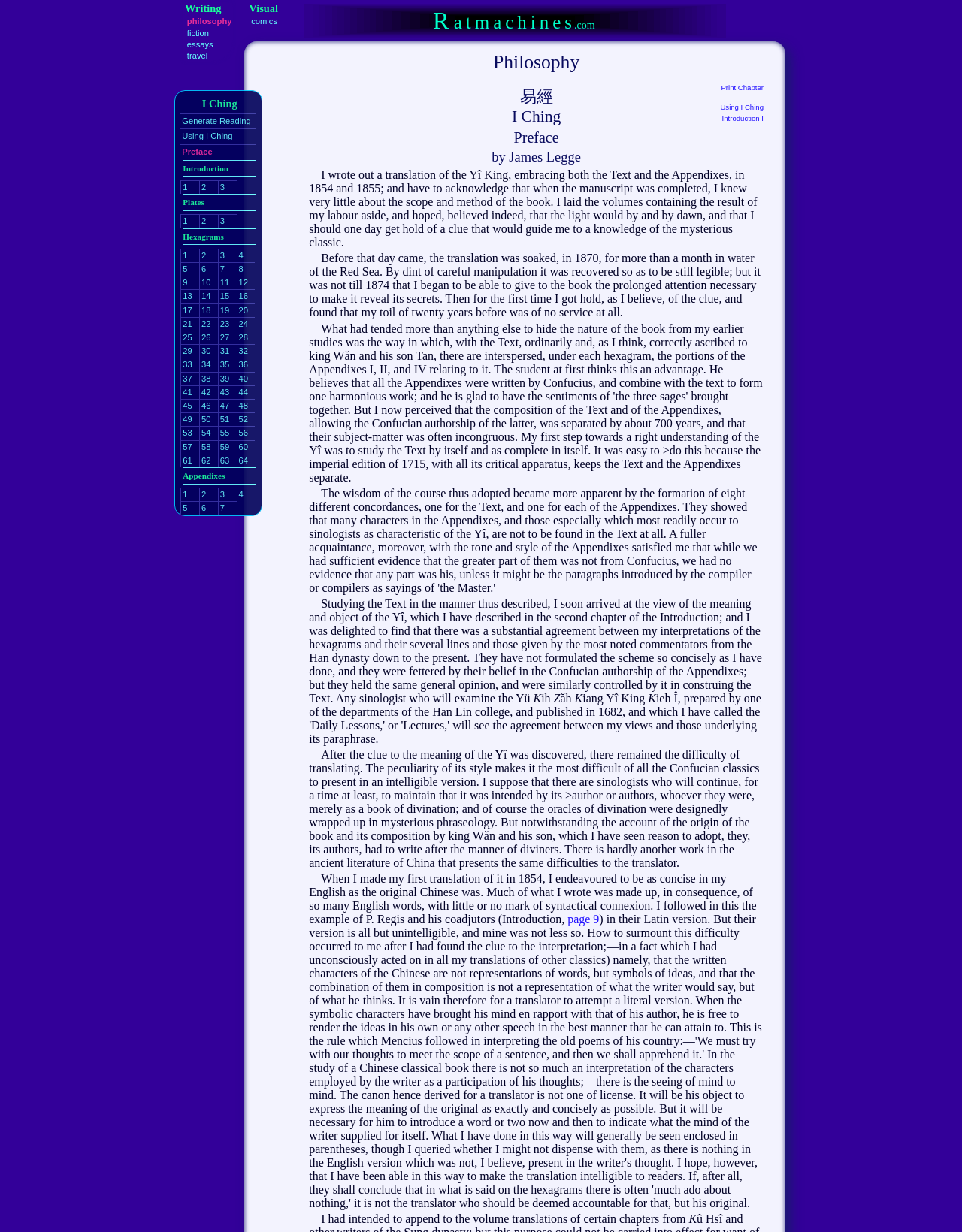What are the categories under 'Writing'?
Please provide a single word or phrase based on the screenshot.

philosophy, fiction, essays, travel